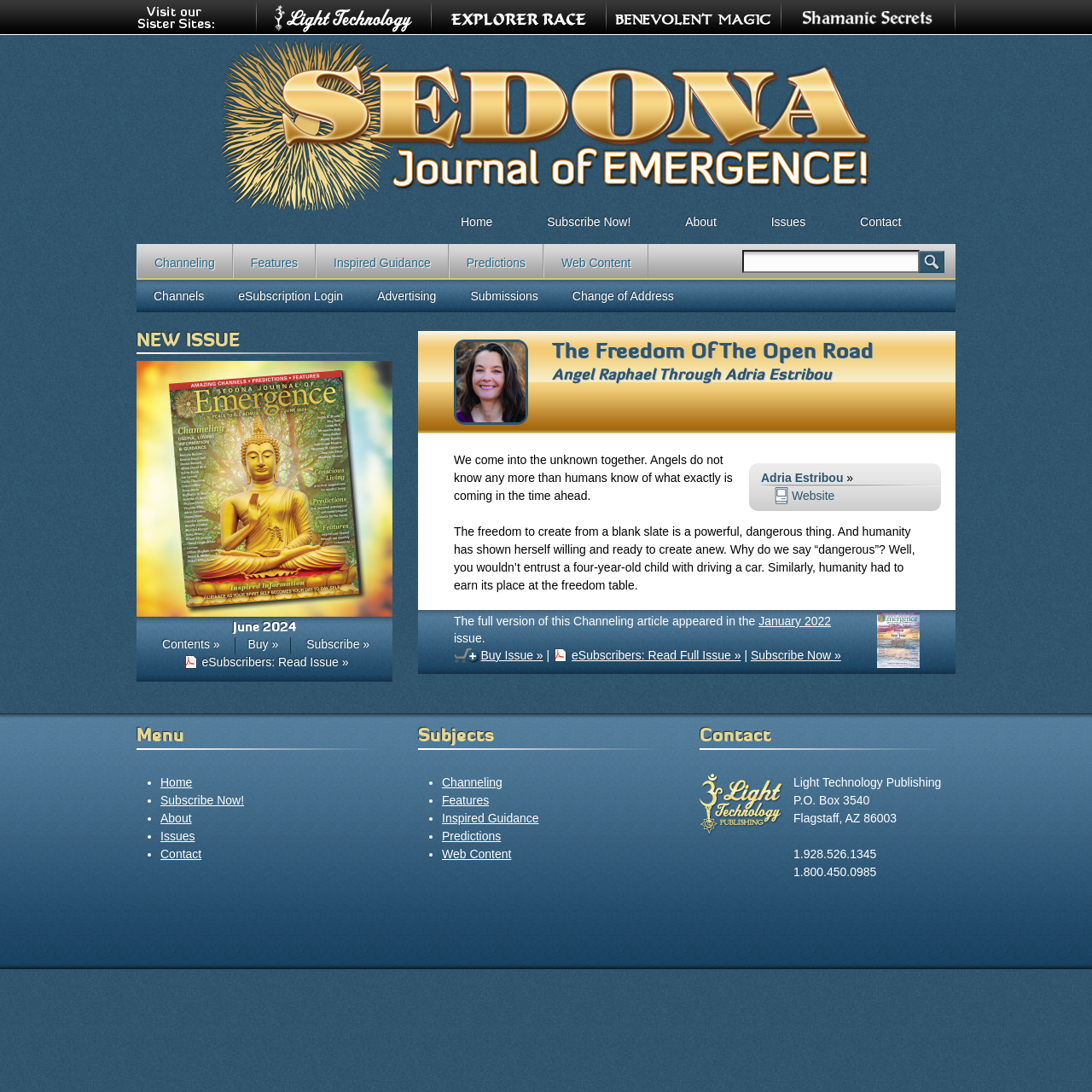What is the purpose of the search form?
Refer to the image and provide a thorough answer to the question.

The search form is located at the top right of the webpage, and it has a heading 'Search form' and a textbox with a placeholder 'Search'. This suggests that the purpose of the search form is to allow users to search the website.